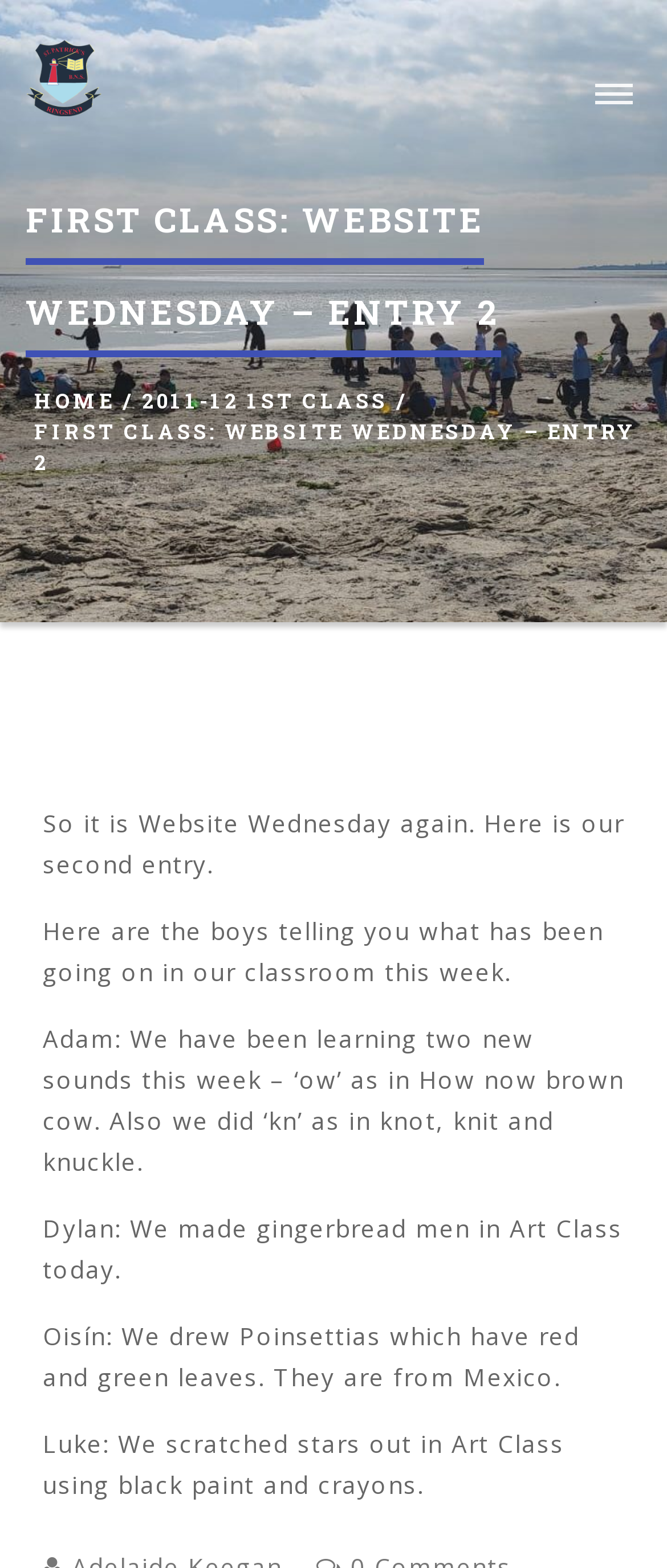Please determine the bounding box coordinates for the UI element described here. Use the format (top-left x, top-left y, bottom-right x, bottom-right y) with values bounded between 0 and 1: alt="St Patrick's BNS"

[0.038, 0.025, 0.154, 0.074]